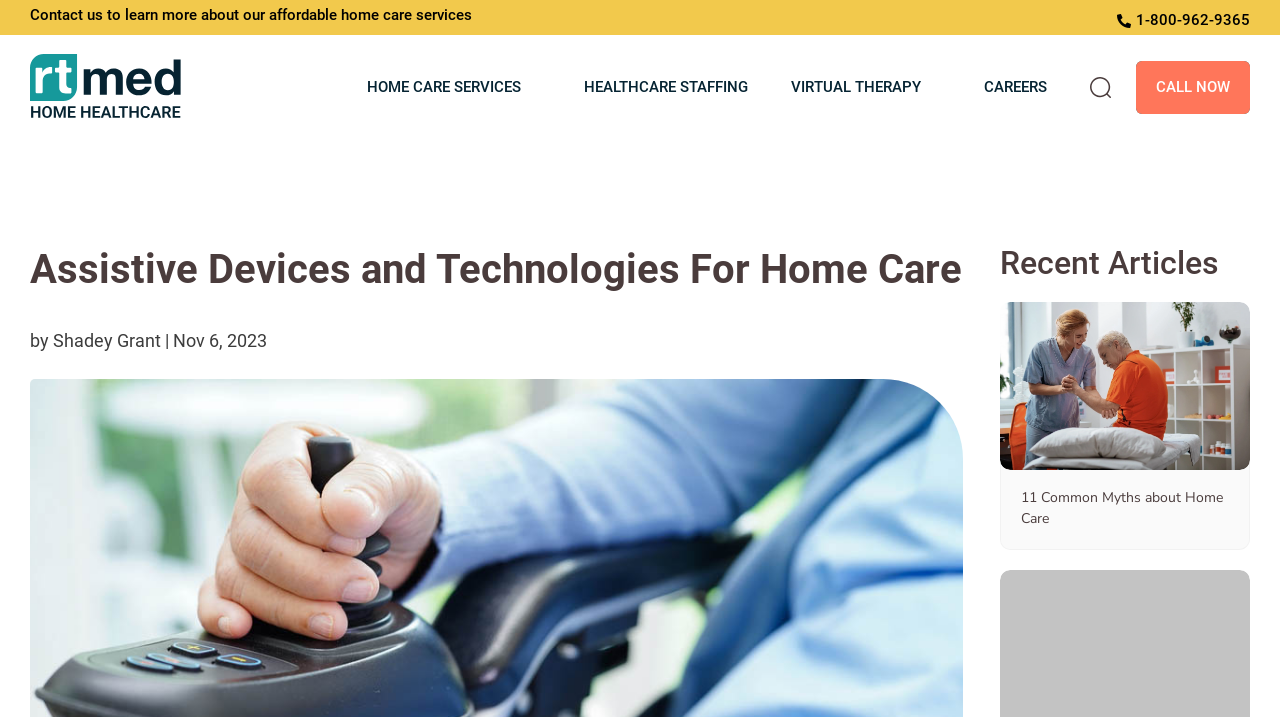What is the title of the recent article?
Please look at the screenshot and answer using one word or phrase.

11 Common Myths about Home Care